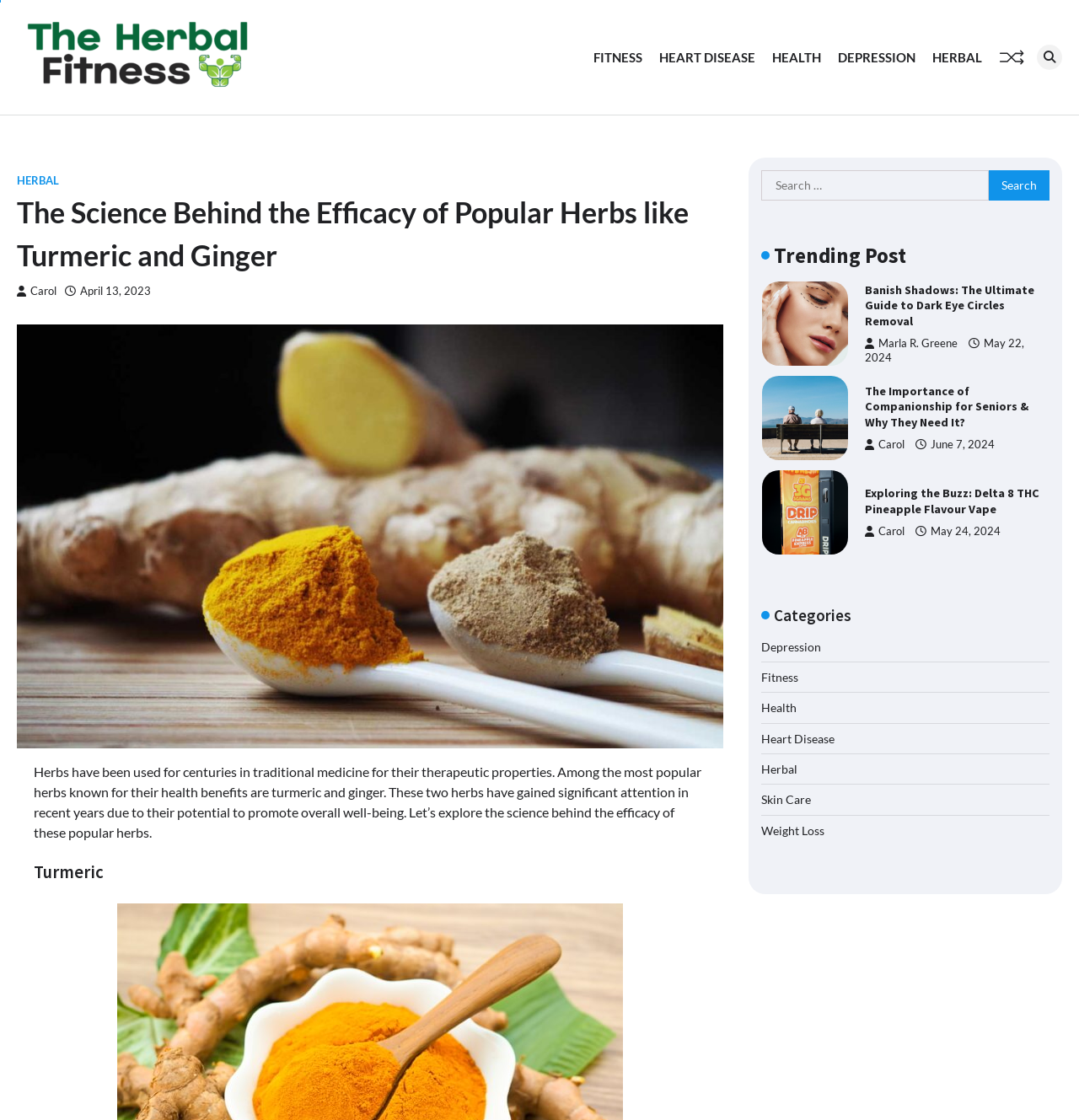Pinpoint the bounding box coordinates of the element that must be clicked to accomplish the following instruction: "Explore the trending post about Dark Eye Circles Removal". The coordinates should be in the format of four float numbers between 0 and 1, i.e., [left, top, right, bottom].

[0.706, 0.251, 0.786, 0.326]